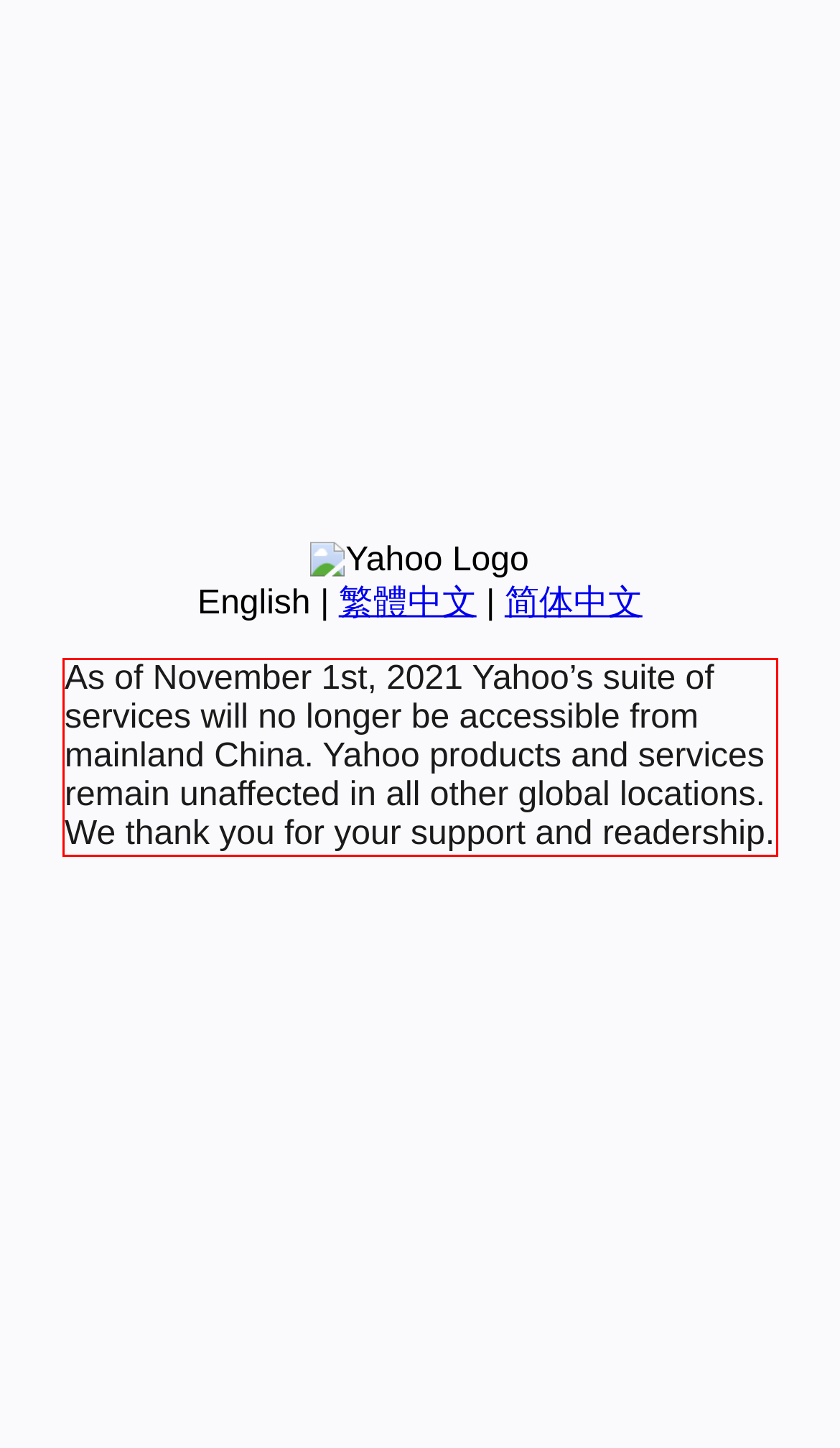Identify the text inside the red bounding box on the provided webpage screenshot by performing OCR.

As of November 1st, 2021 Yahoo’s suite of services will no longer be accessible from mainland China. Yahoo products and services remain unaffected in all other global locations. We thank you for your support and readership.